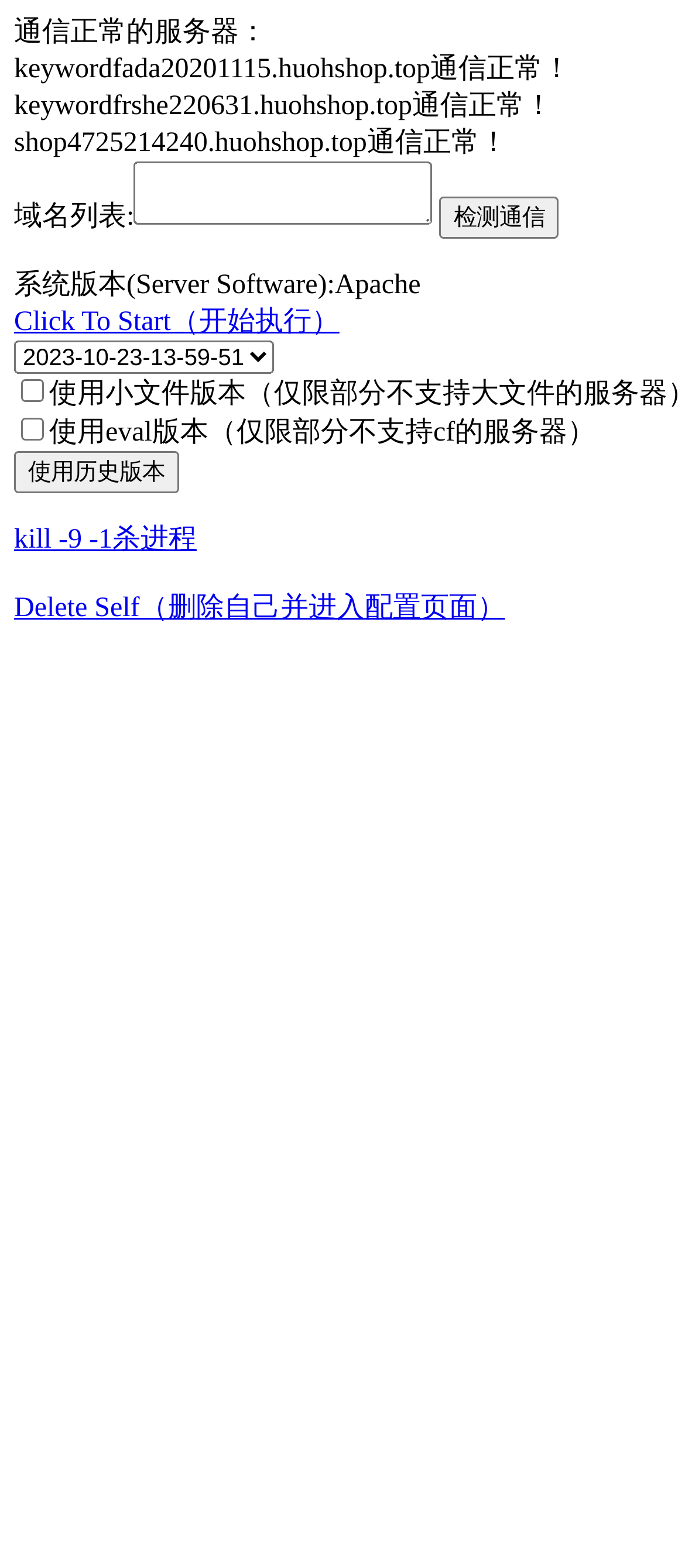Examine the screenshot and answer the question in as much detail as possible: What is the purpose of the '检测通信' button?

I analyzed the context of the button element and its surrounding elements, and it appears to be related to checking the communication status of the listed servers.